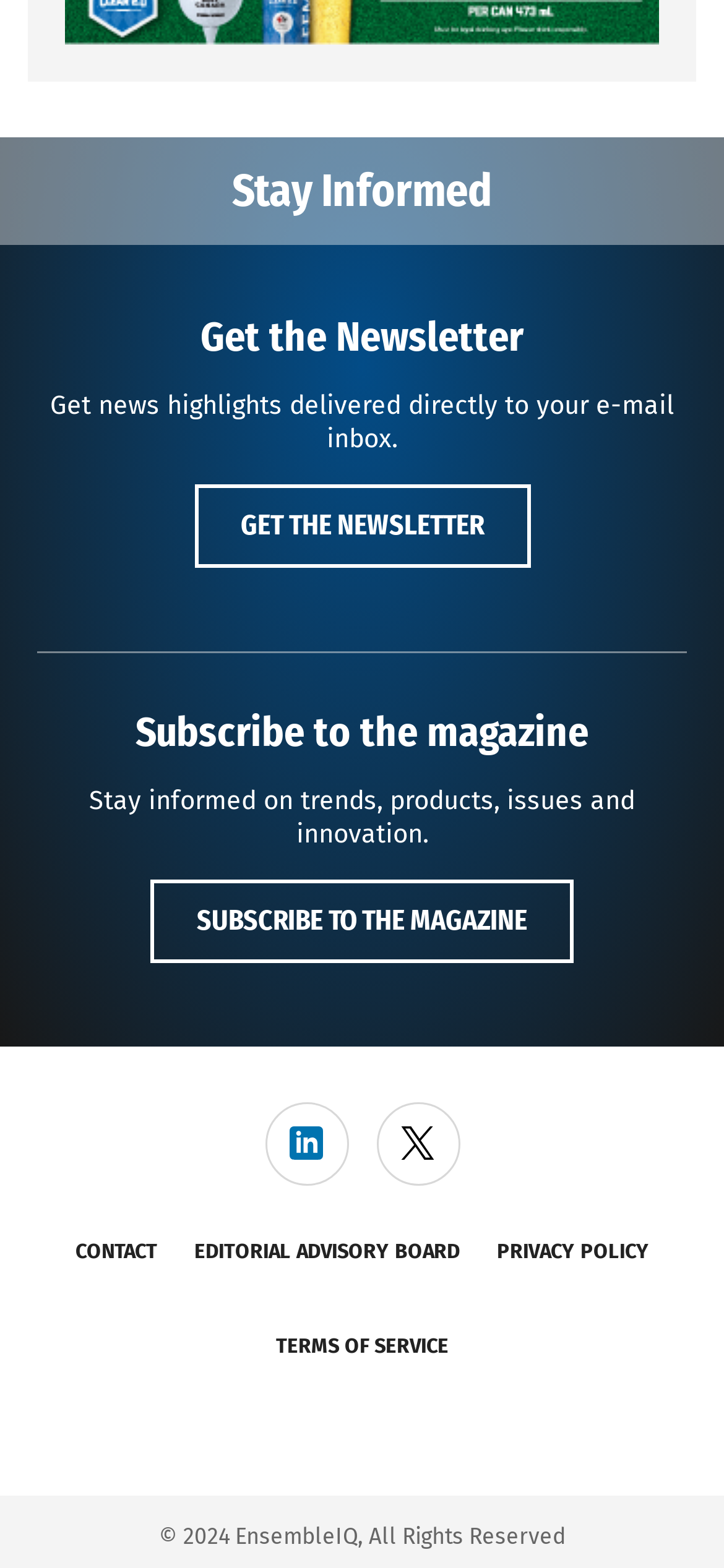Please give the bounding box coordinates of the area that should be clicked to fulfill the following instruction: "Get the newsletter". The coordinates should be in the format of four float numbers from 0 to 1, i.e., [left, top, right, bottom].

[0.268, 0.309, 0.732, 0.362]